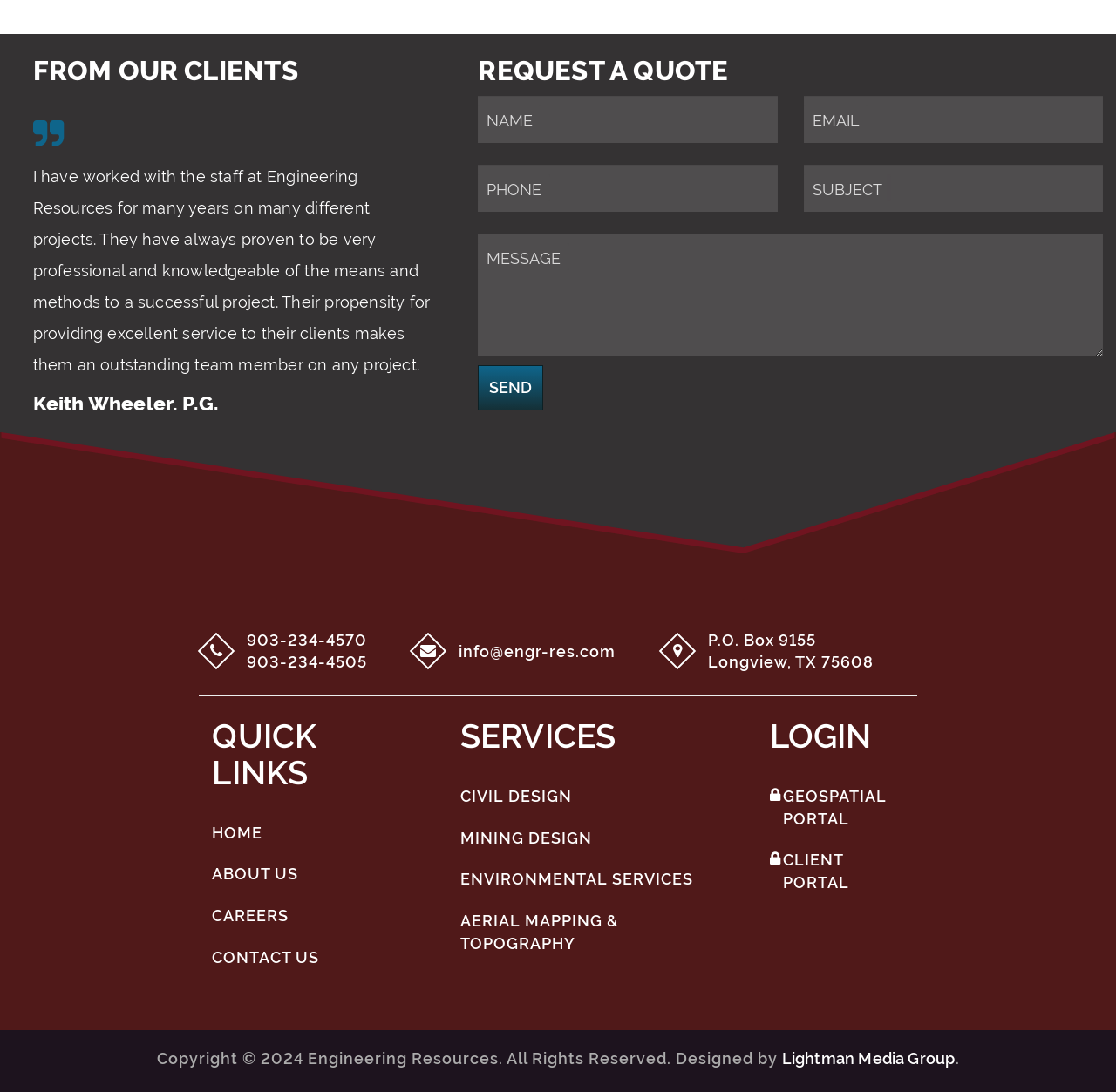Can you pinpoint the bounding box coordinates for the clickable element required for this instruction: "Send a message"? The coordinates should be four float numbers between 0 and 1, i.e., [left, top, right, bottom].

[0.428, 0.334, 0.487, 0.376]